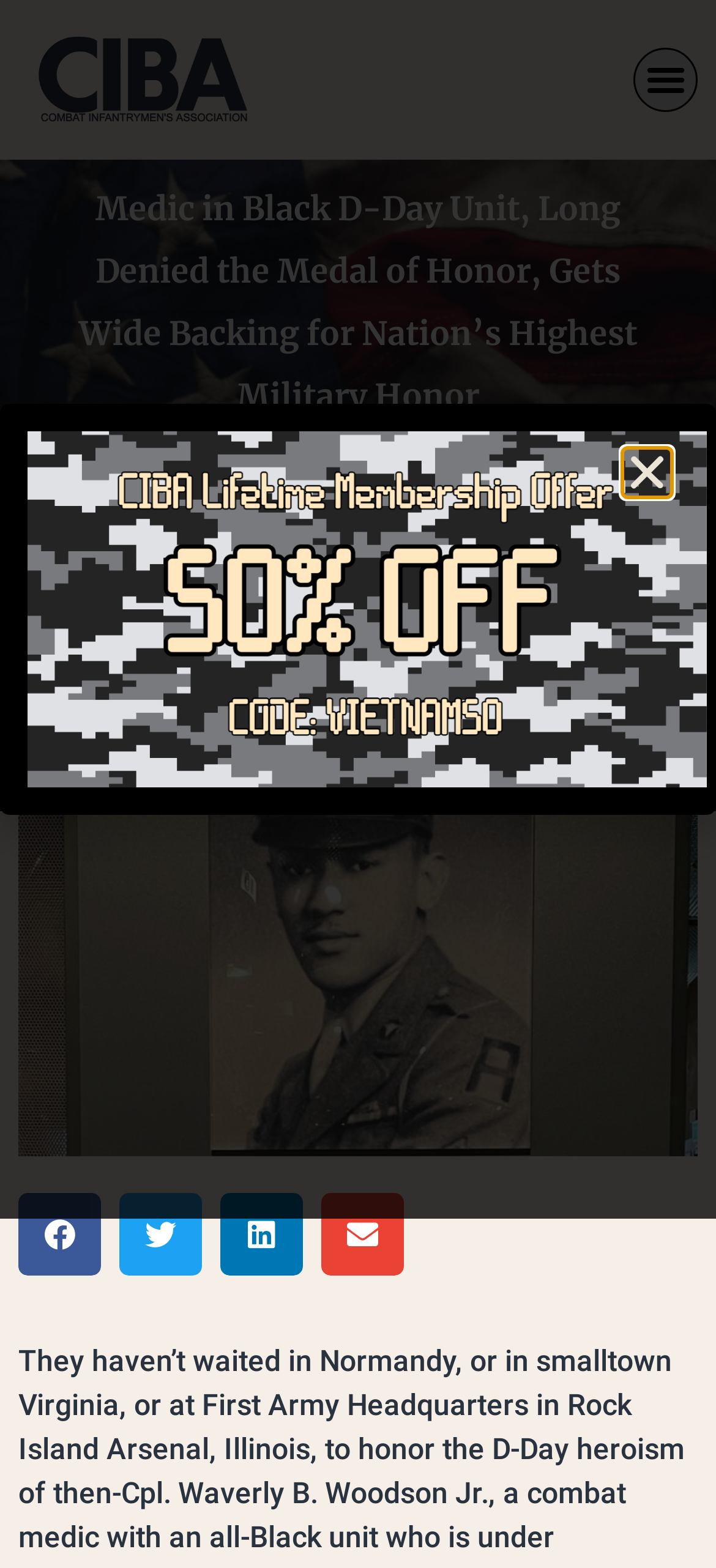Find the headline of the webpage and generate its text content.

Medic in Black D-Day Unit, Long Denied the Medal of Honor, Gets Wide Backing for Nation’s Highest Military Honor